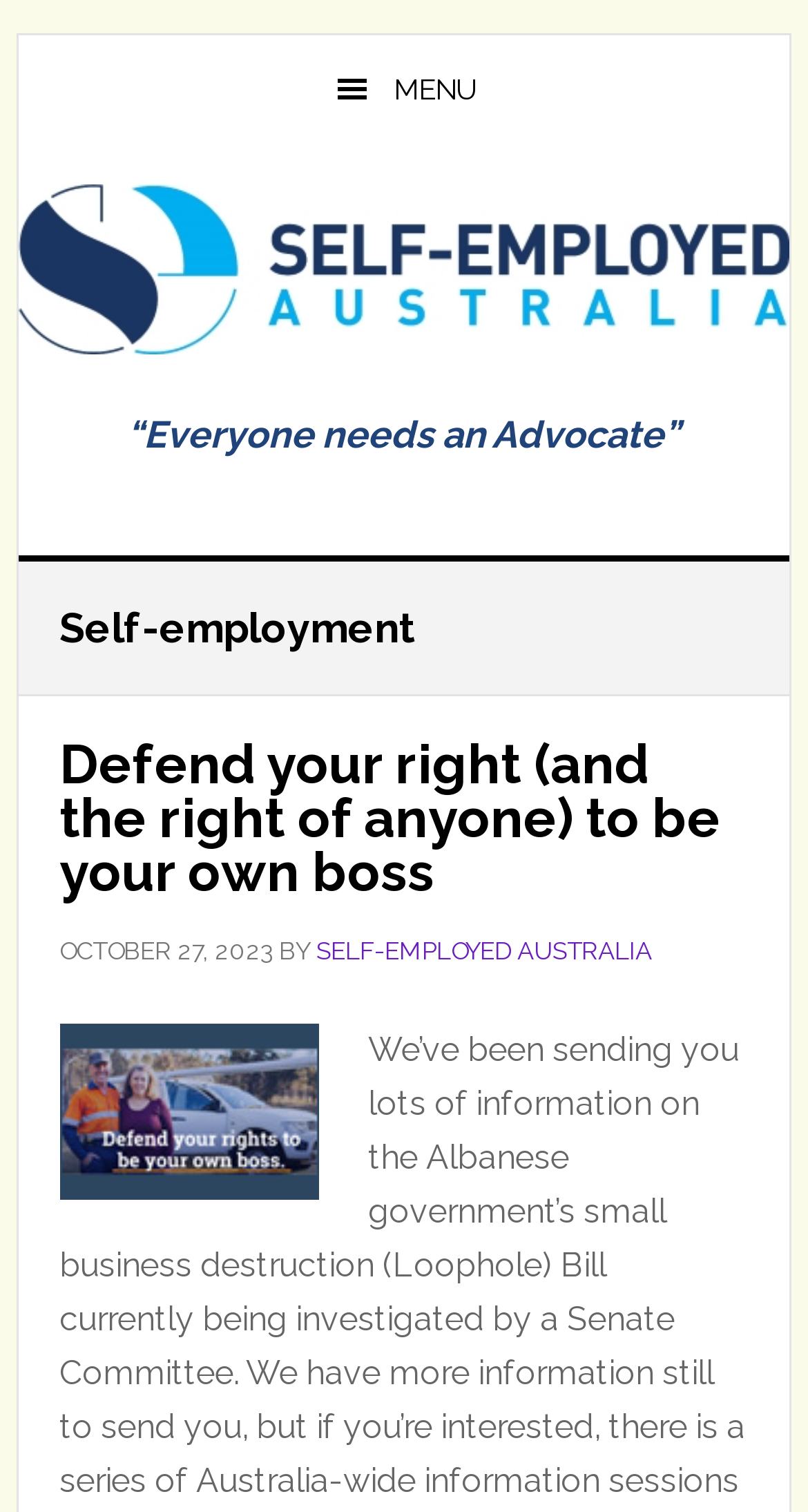What is the main topic of this webpage?
Relying on the image, give a concise answer in one word or a brief phrase.

Self-employment